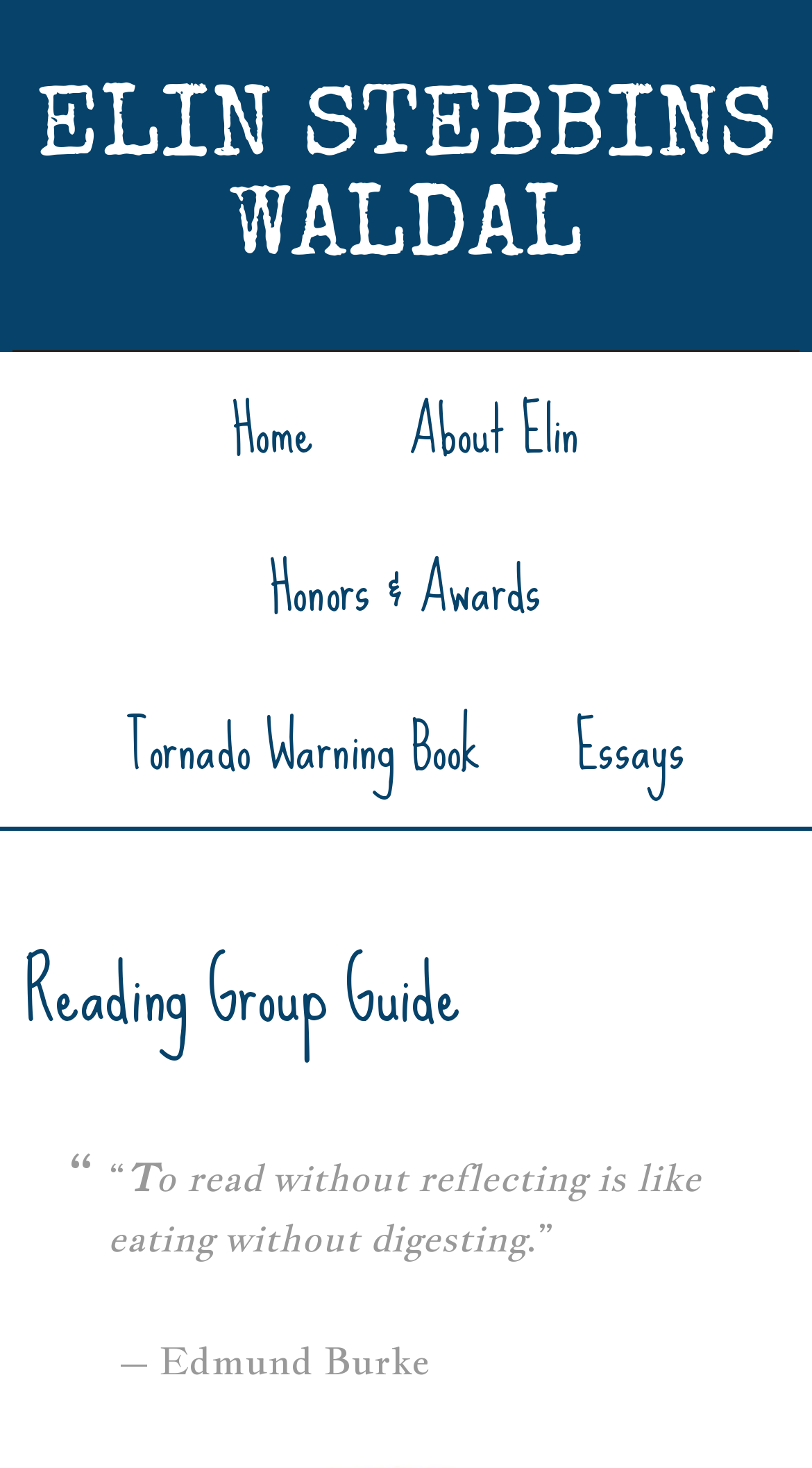Analyze the image and provide a detailed answer to the question: What is the quote on the page about?

The answer can be found by looking at the blockquote on the page, which contains the quote 'To read without reflecting is like eating without digesting.' This quote is about the importance of reflecting while reading.